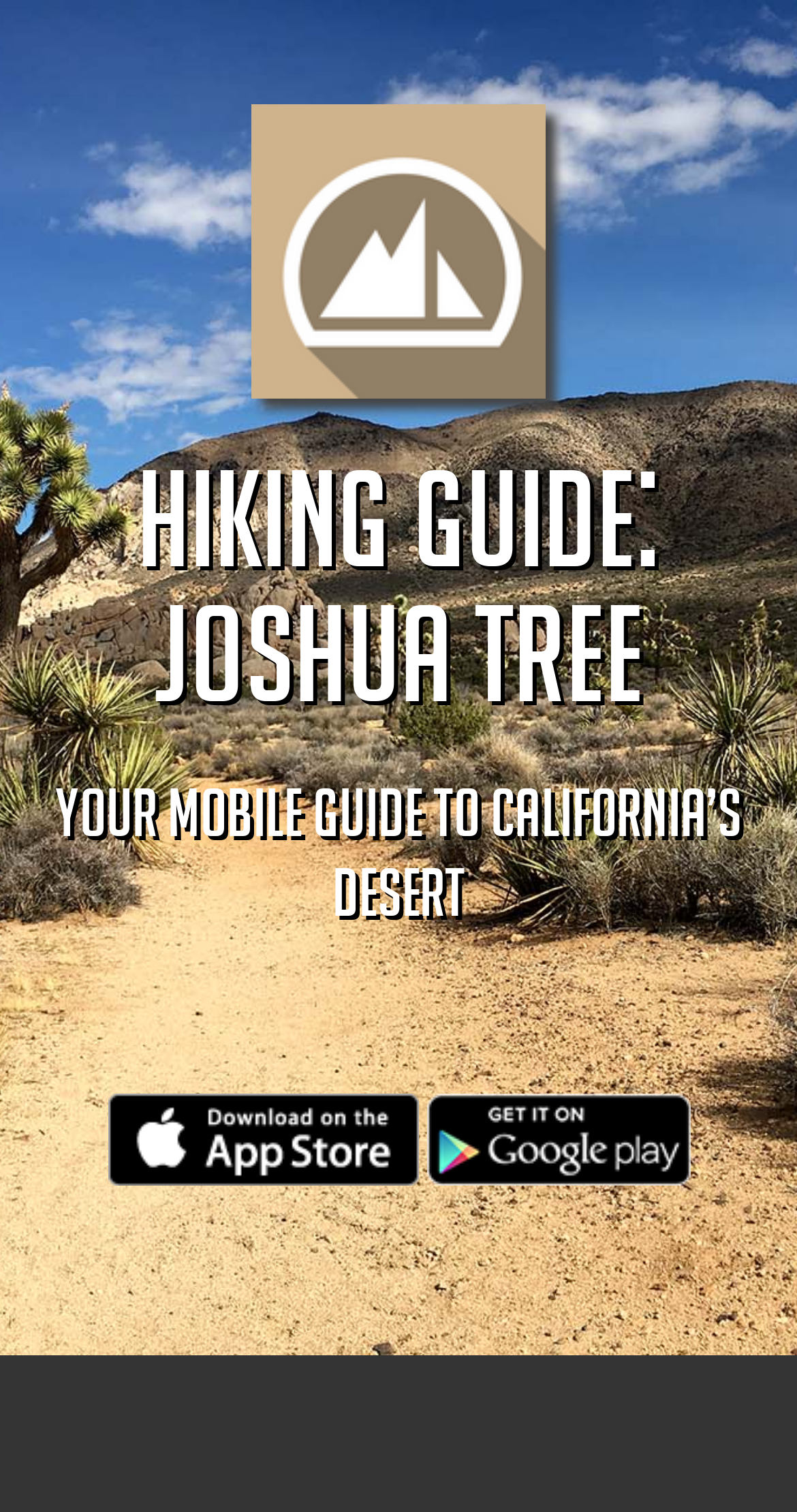Please answer the following question using a single word or phrase: 
What is the theme of the guide?

Hiking